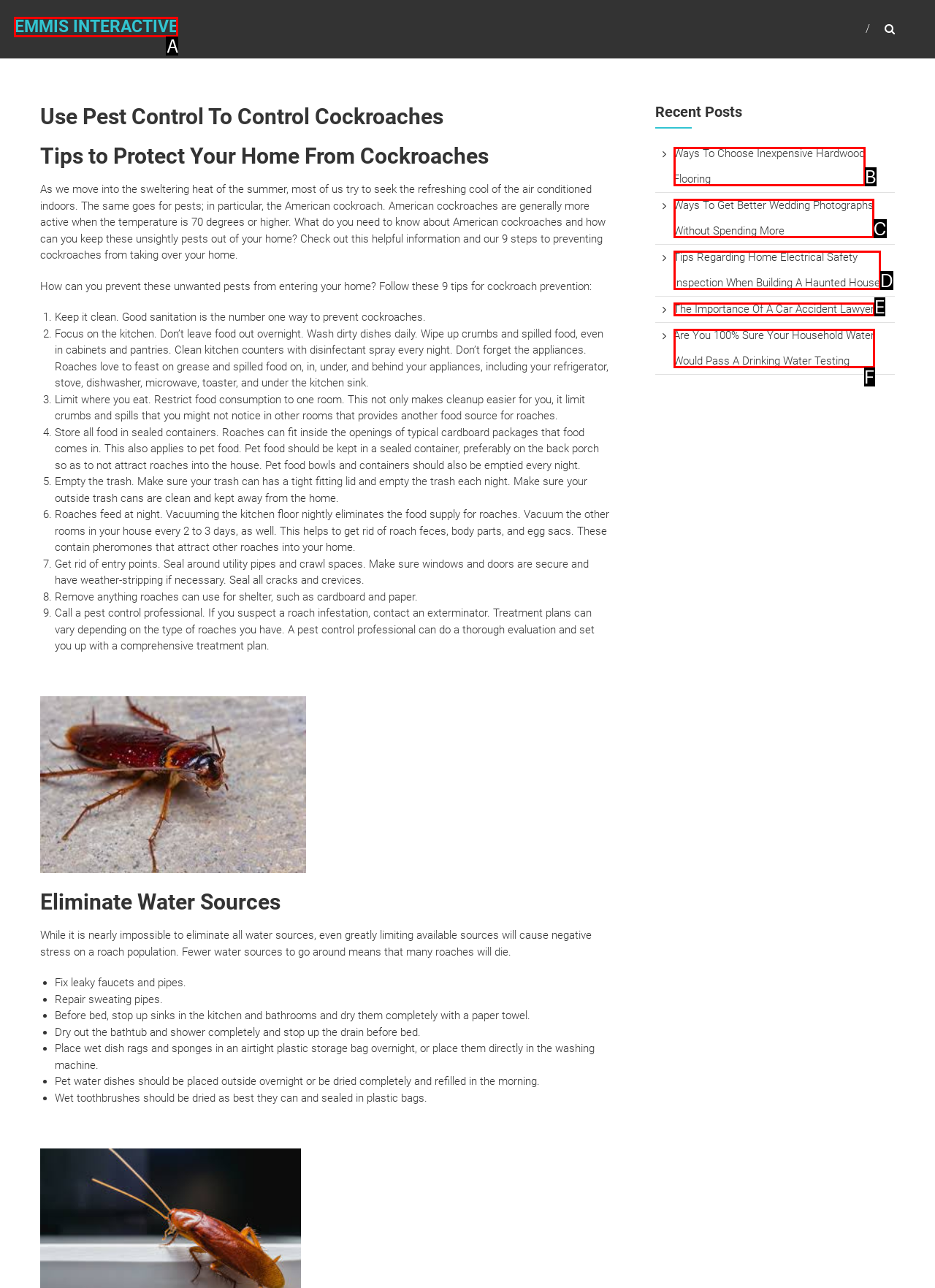From the provided options, which letter corresponds to the element described as: Emmis Interactive
Answer with the letter only.

A